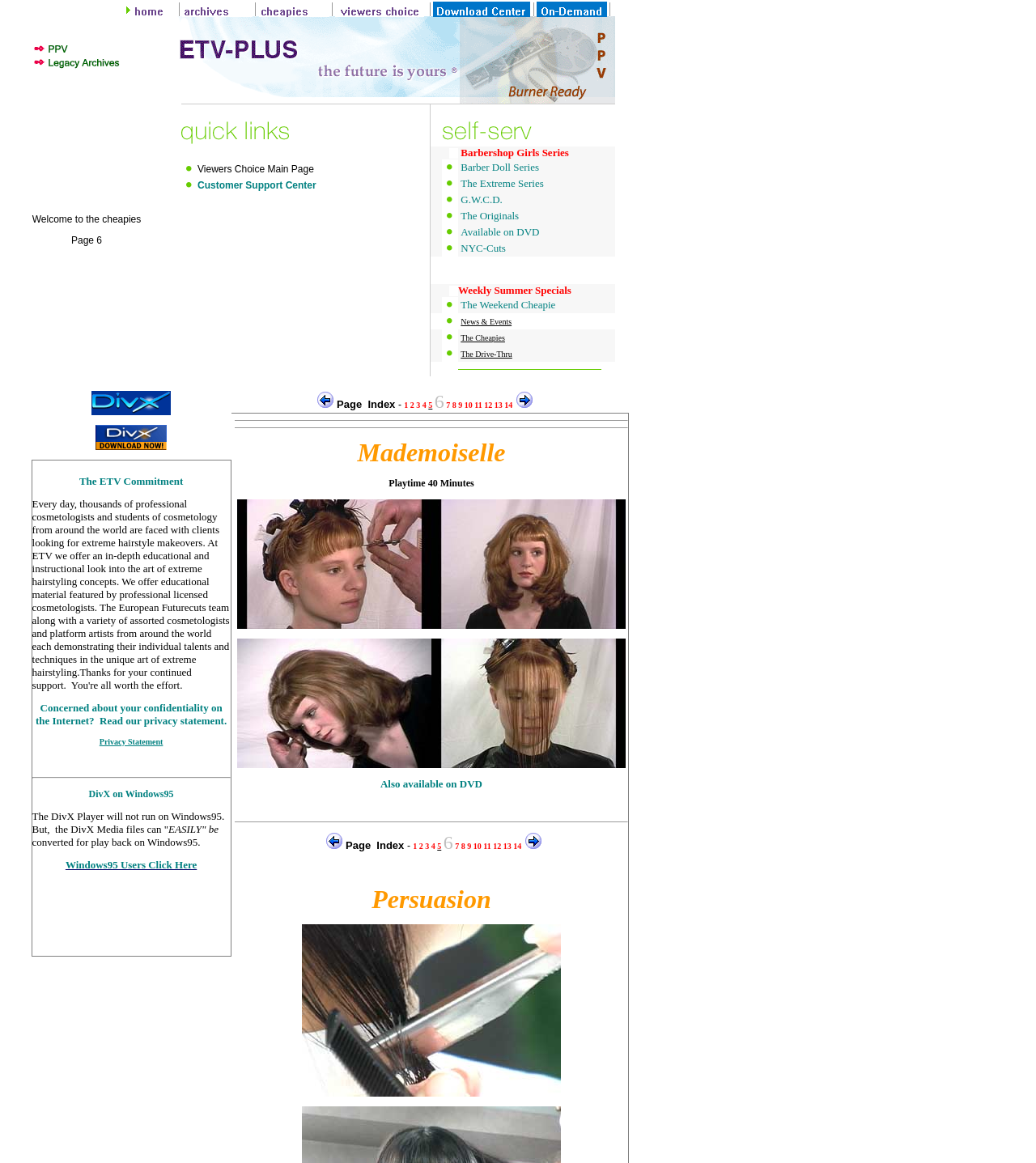Is there a customer support center?
Look at the webpage screenshot and answer the question with a detailed explanation.

Yes, there is a customer support center available on the webpage. The link to the customer support center is located in the middle of the webpage, and it is accompanied by a small image.